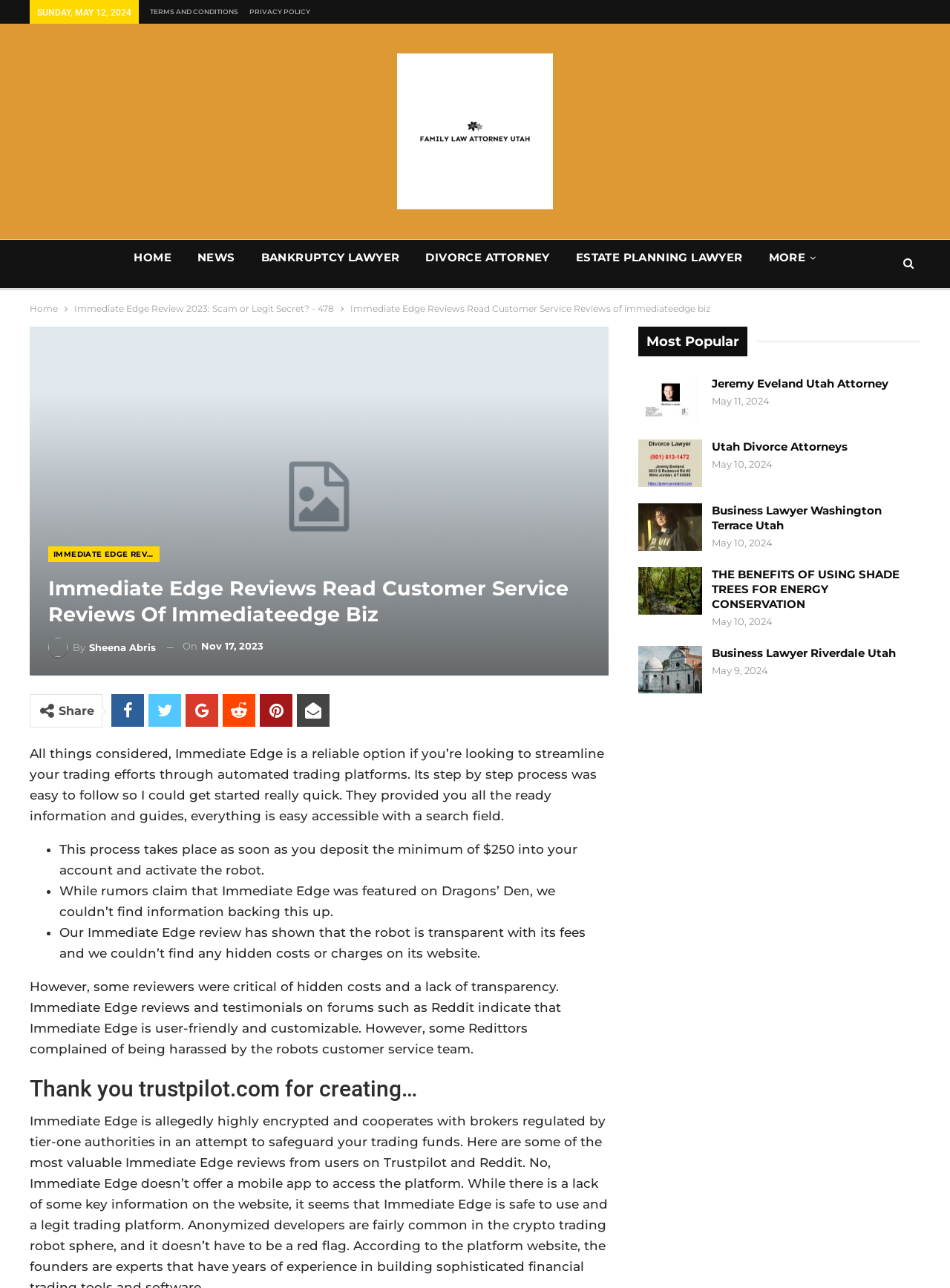What is the date of the latest review?
Provide a detailed and extensive answer to the question.

I found the date of the latest review by looking at the time element inside the 'Immediate Edge Reviews Read Customer Service Reviews of immediateedge biz' section, which is 'On Nov 17, 2023'.